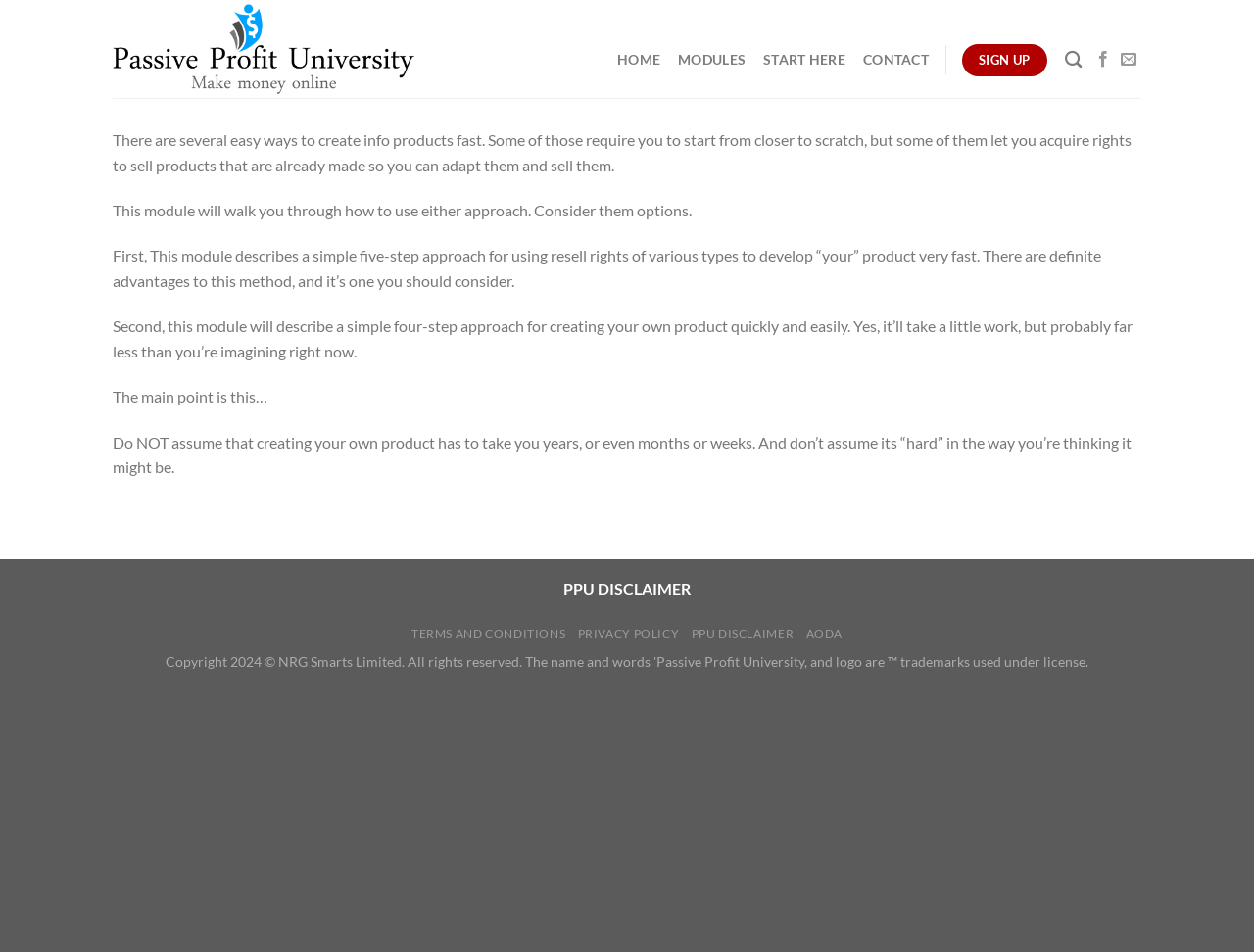Determine the bounding box coordinates of the region to click in order to accomplish the following instruction: "view disclaimer". Provide the coordinates as four float numbers between 0 and 1, specifically [left, top, right, bottom].

[0.449, 0.605, 0.551, 0.632]